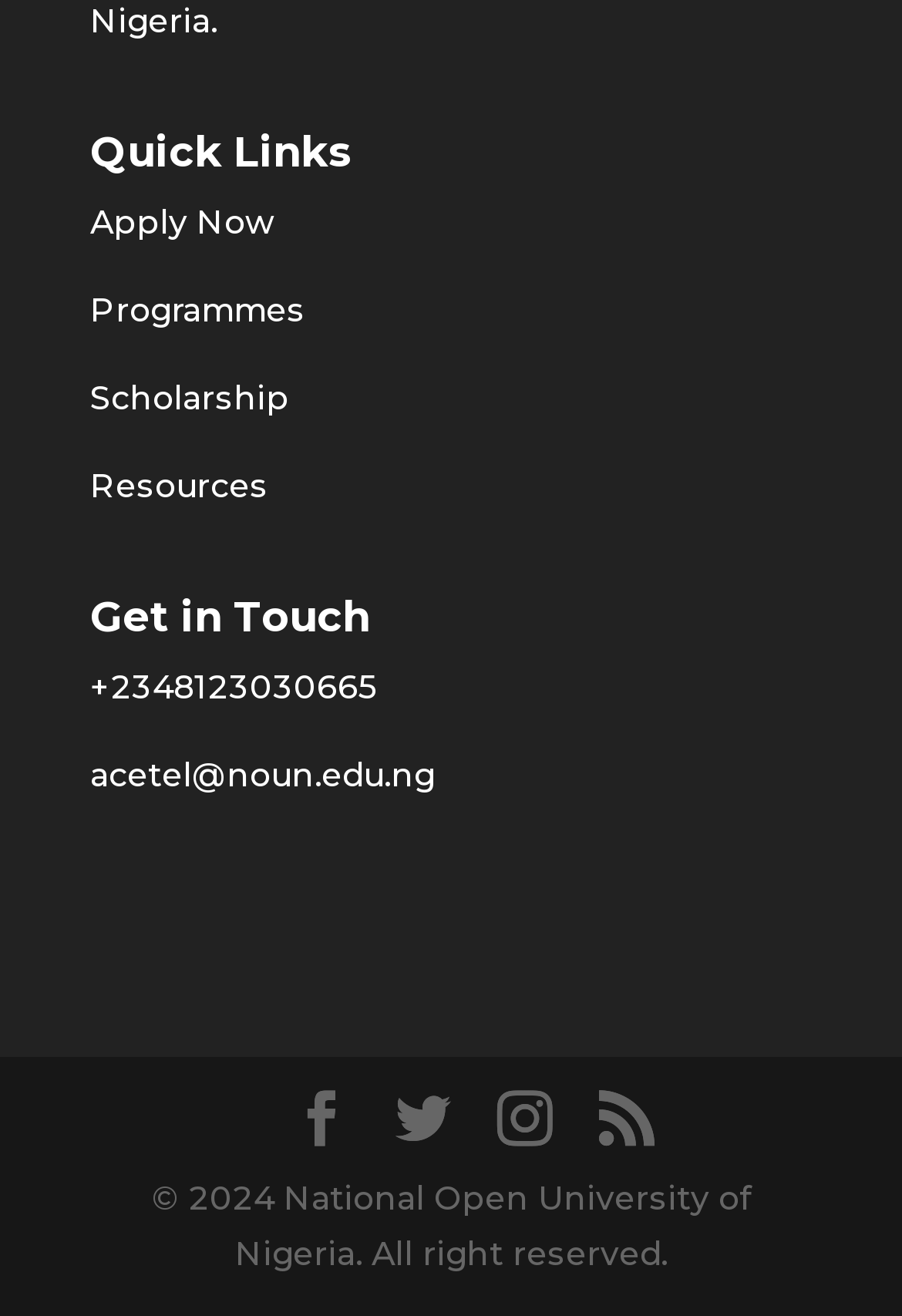Specify the bounding box coordinates of the element's region that should be clicked to achieve the following instruction: "Call +2348123030665". The bounding box coordinates consist of four float numbers between 0 and 1, in the format [left, top, right, bottom].

[0.1, 0.507, 0.418, 0.538]